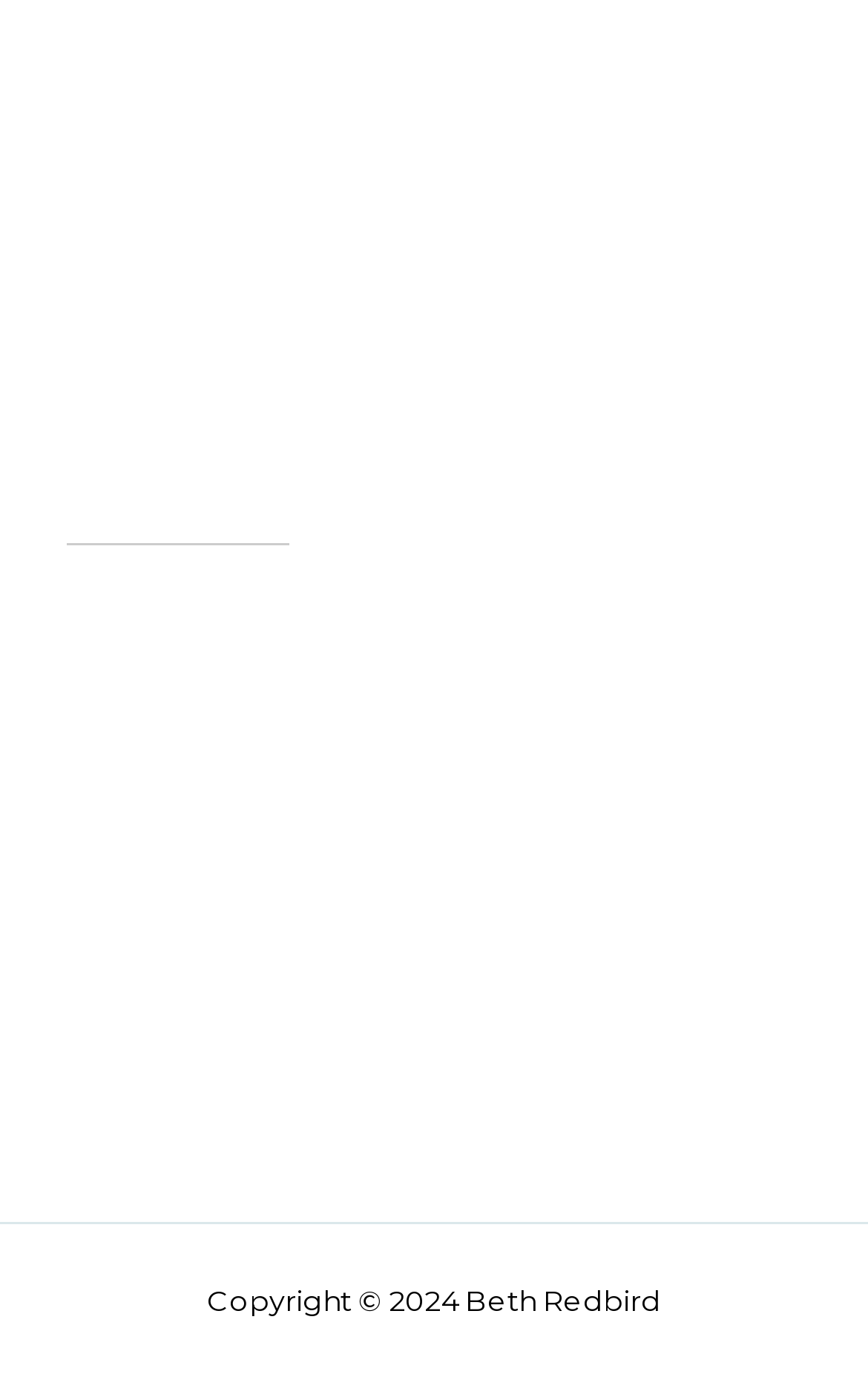Please determine the bounding box coordinates for the UI element described here. Use the format (top-left x, top-left y, bottom-right x, bottom-right y) with values bounded between 0 and 1: Institute for Policy Research

[0.077, 0.714, 0.605, 0.743]